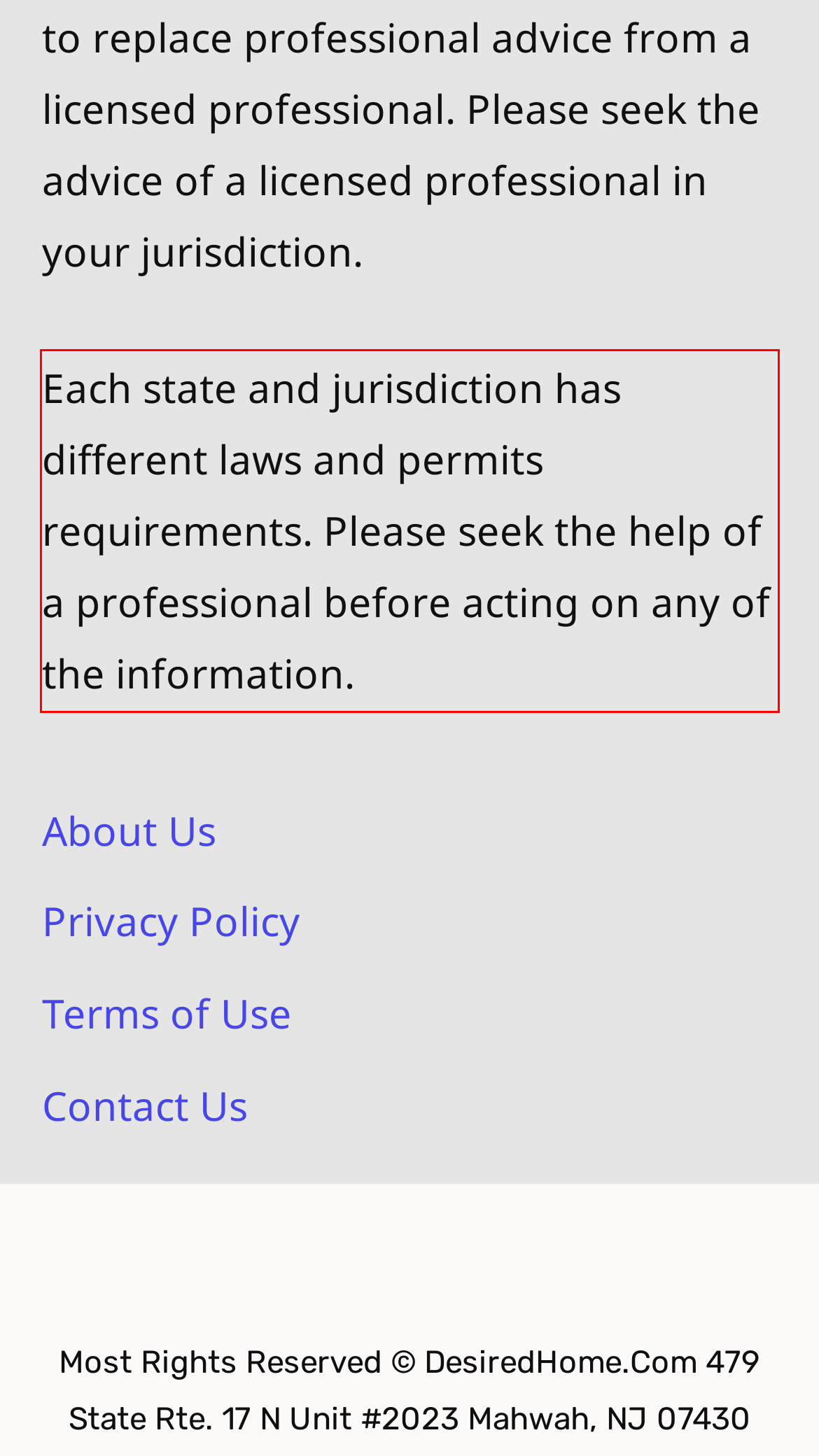Analyze the screenshot of the webpage that features a red bounding box and recognize the text content enclosed within this red bounding box.

Each state and jurisdiction has different laws and permits requirements. Please seek the help of a professional before acting on any of the information.